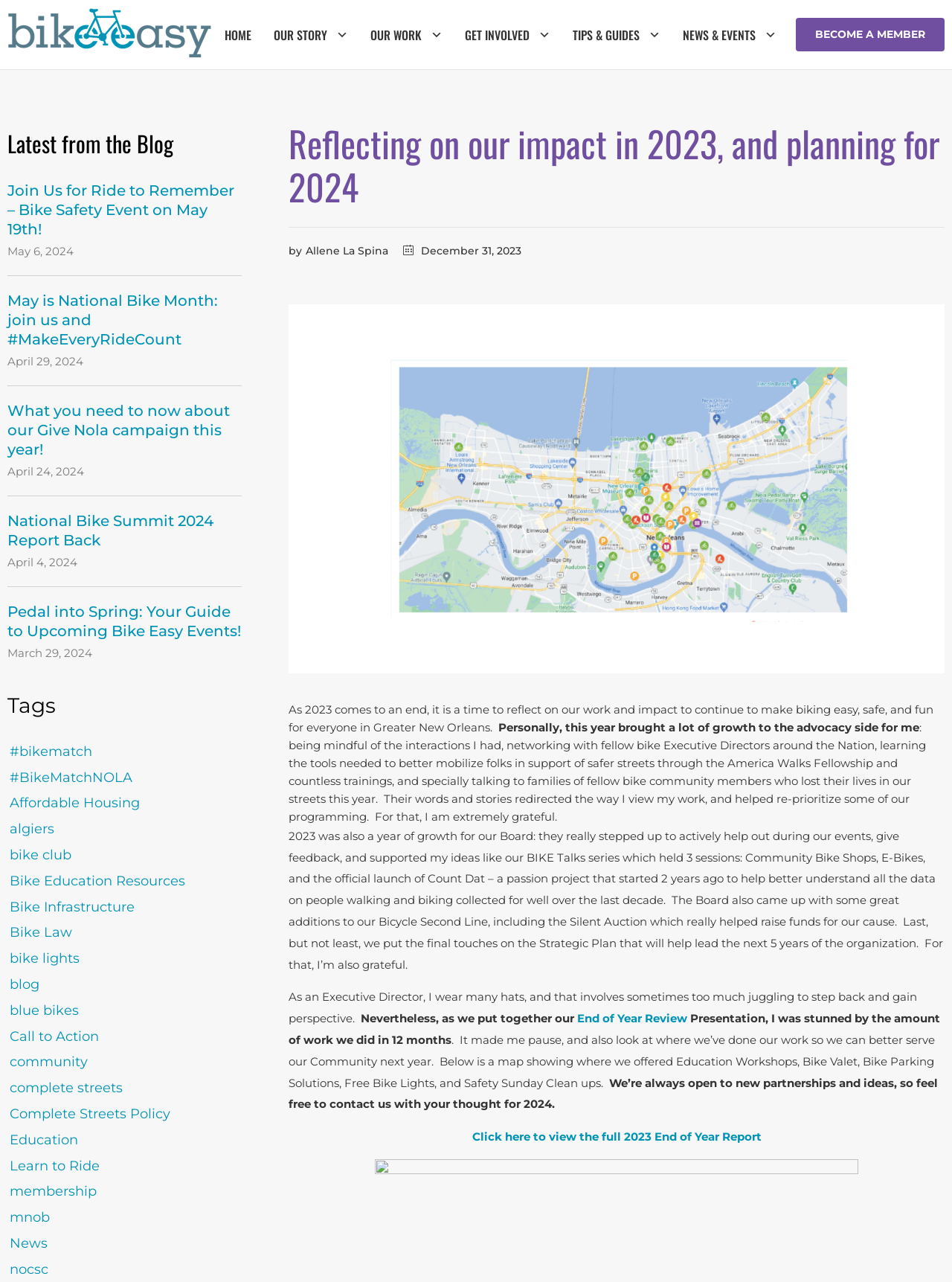Using the description: "News & Events", determine the UI element's bounding box coordinates. Ensure the coordinates are in the format of four float numbers between 0 and 1, i.e., [left, top, right, bottom].

[0.709, 0.015, 0.823, 0.039]